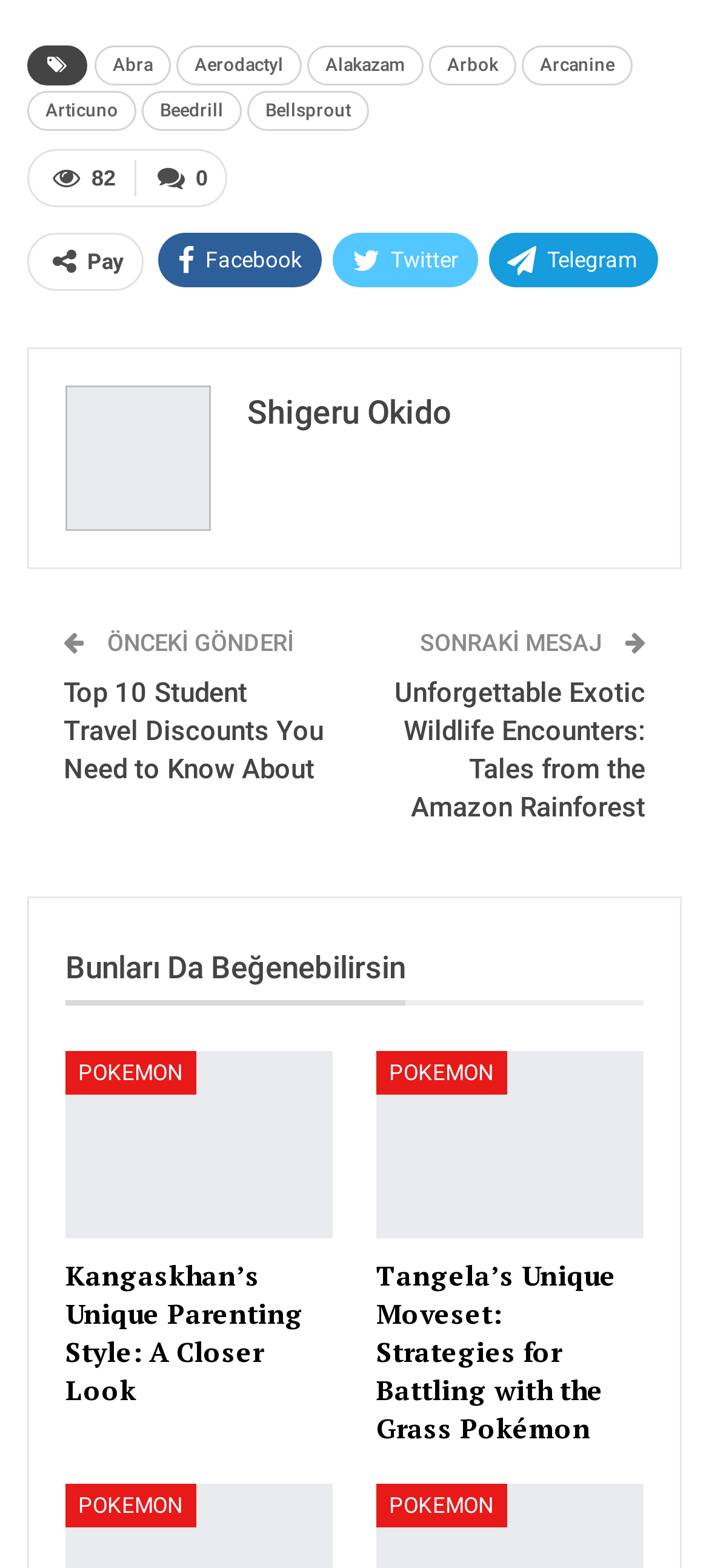Please indicate the bounding box coordinates for the clickable area to complete the following task: "Click on Facebook". The coordinates should be specified as four float numbers between 0 and 1, i.e., [left, top, right, bottom].

[0.223, 0.148, 0.454, 0.183]